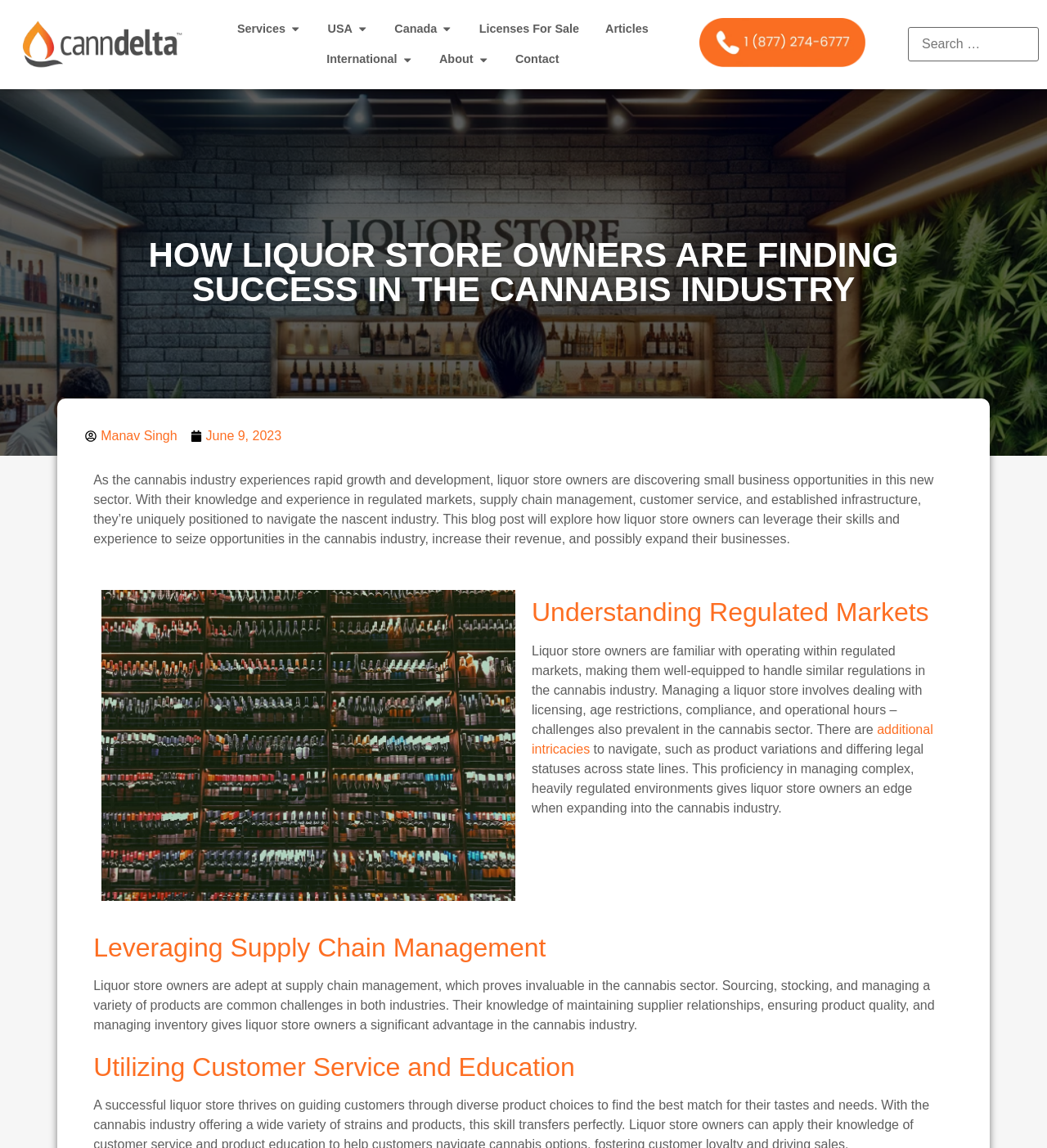Respond to the following query with just one word or a short phrase: 
What is the author's name?

Manav Singh